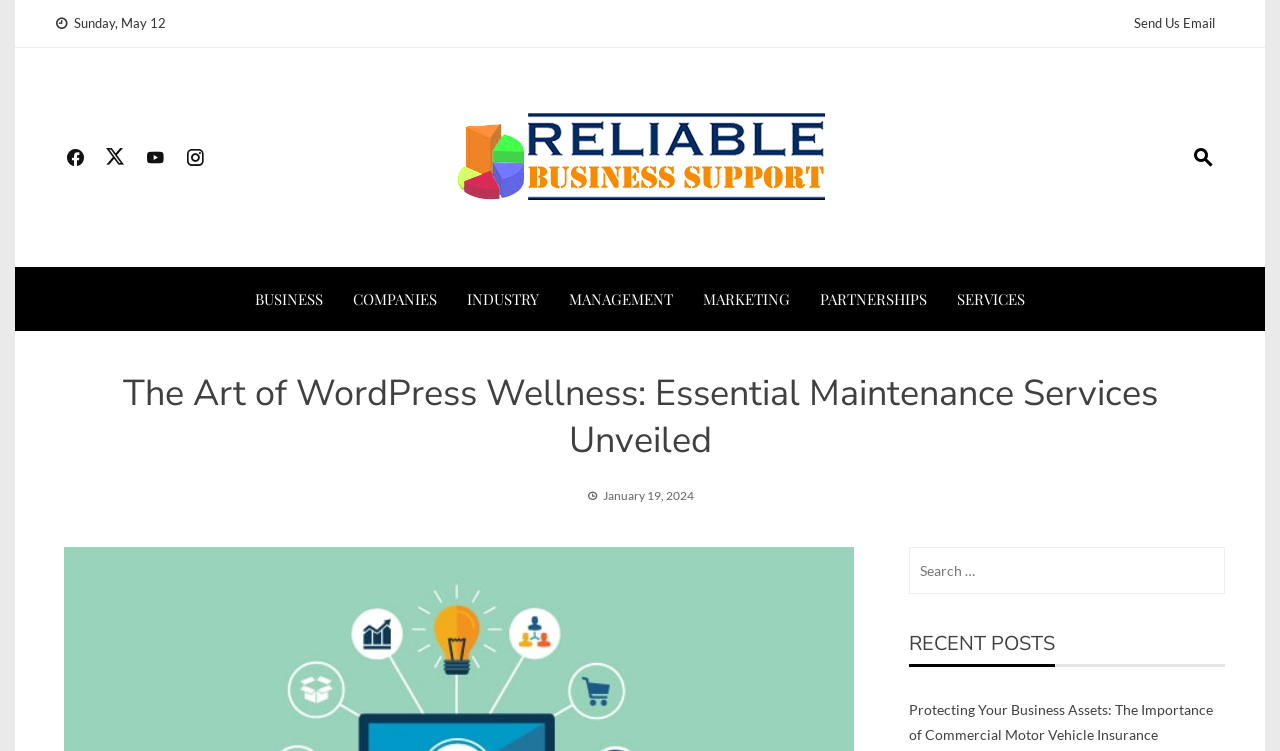Please find the bounding box coordinates of the element that must be clicked to perform the given instruction: "Send an email". The coordinates should be four float numbers from 0 to 1, i.e., [left, top, right, bottom].

[0.886, 0.02, 0.949, 0.041]